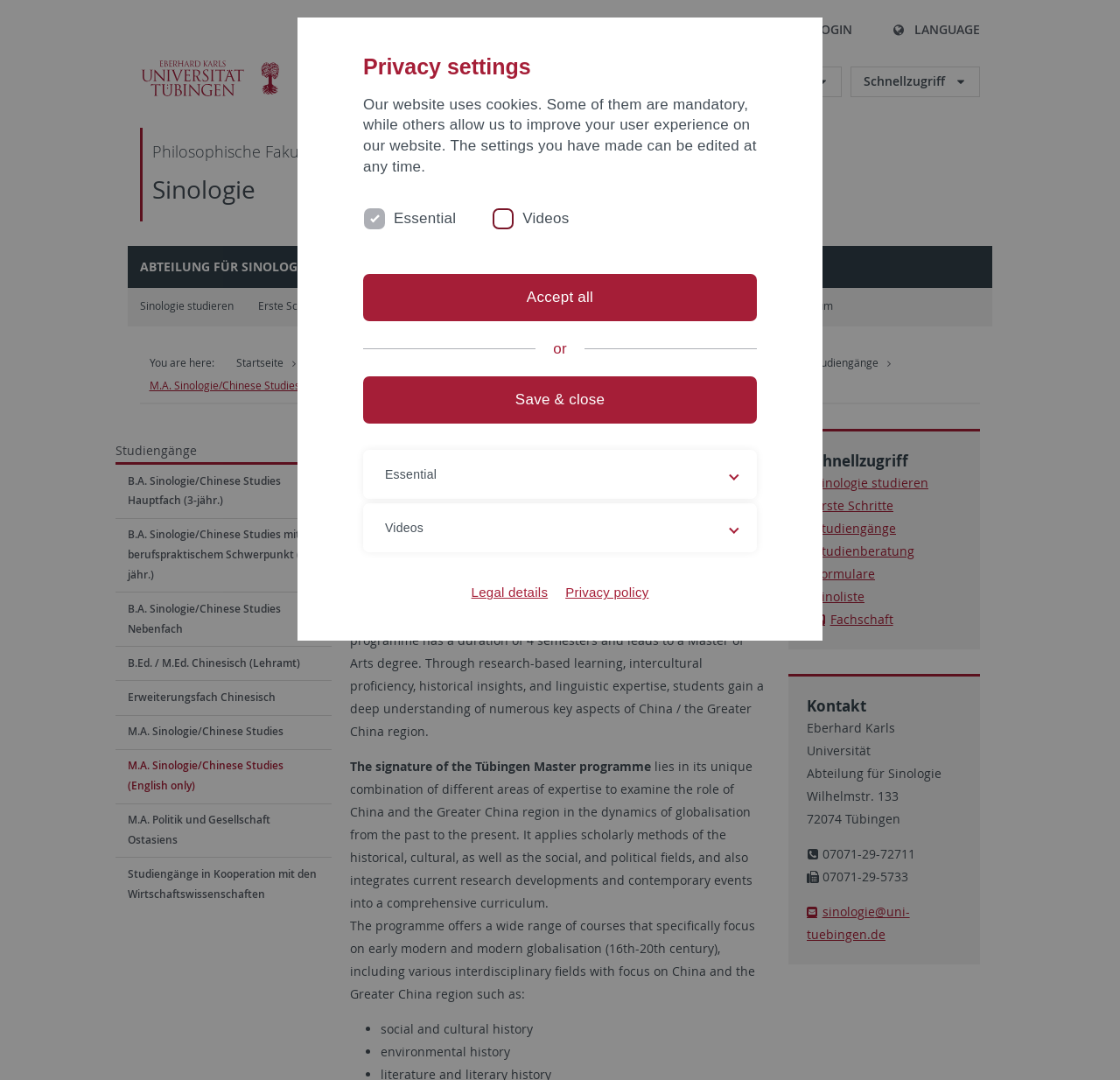Determine the bounding box coordinates of the clickable region to execute the instruction: "Search using the search button". The coordinates should be four float numbers between 0 and 1, denoted as [left, top, right, bottom].

[0.593, 0.011, 0.688, 0.044]